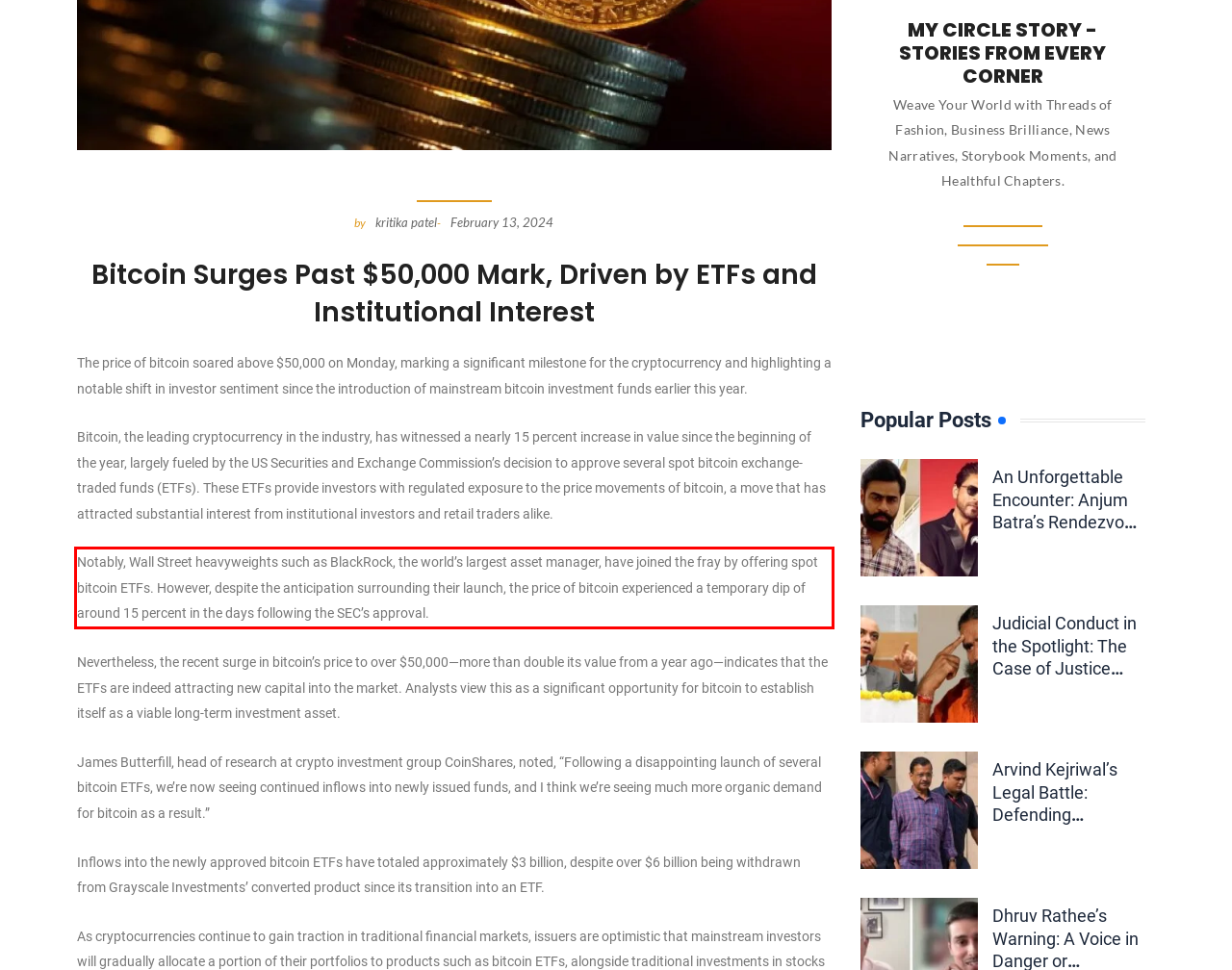Identify the text inside the red bounding box on the provided webpage screenshot by performing OCR.

Notably, Wall Street heavyweights such as BlackRock, the world’s largest asset manager, have joined the fray by offering spot bitcoin ETFs. However, despite the anticipation surrounding their launch, the price of bitcoin experienced a temporary dip of around 15 percent in the days following the SEC’s approval.